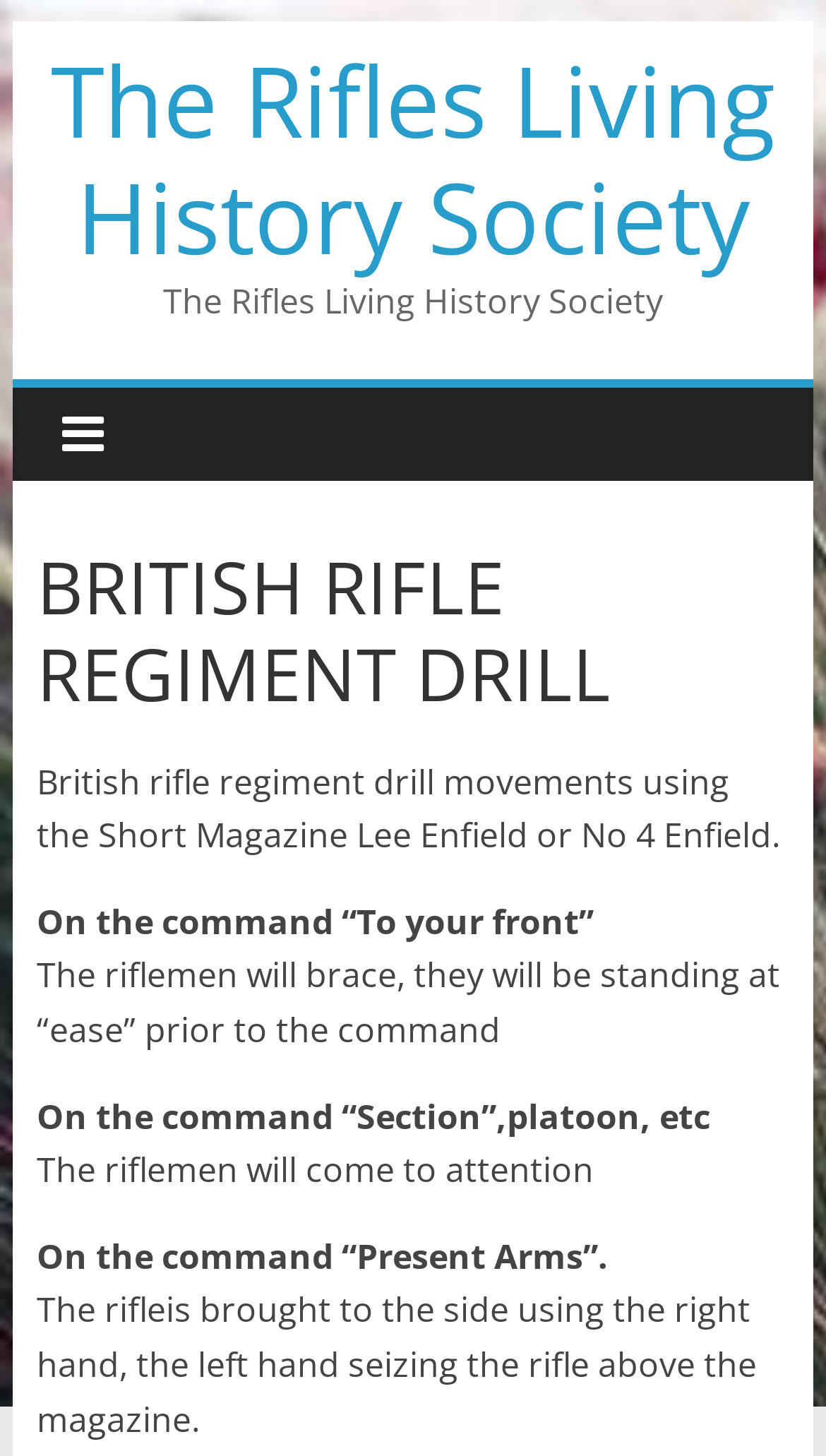What type of rifle is used in the drill?
Use the image to give a comprehensive and detailed response to the question.

According to the webpage, the rifle regiment drill movements are performed using either the Short Magazine Lee Enfield or the No 4 Enfield rifle, which suggests that these are the specific types of rifles used in this drill.